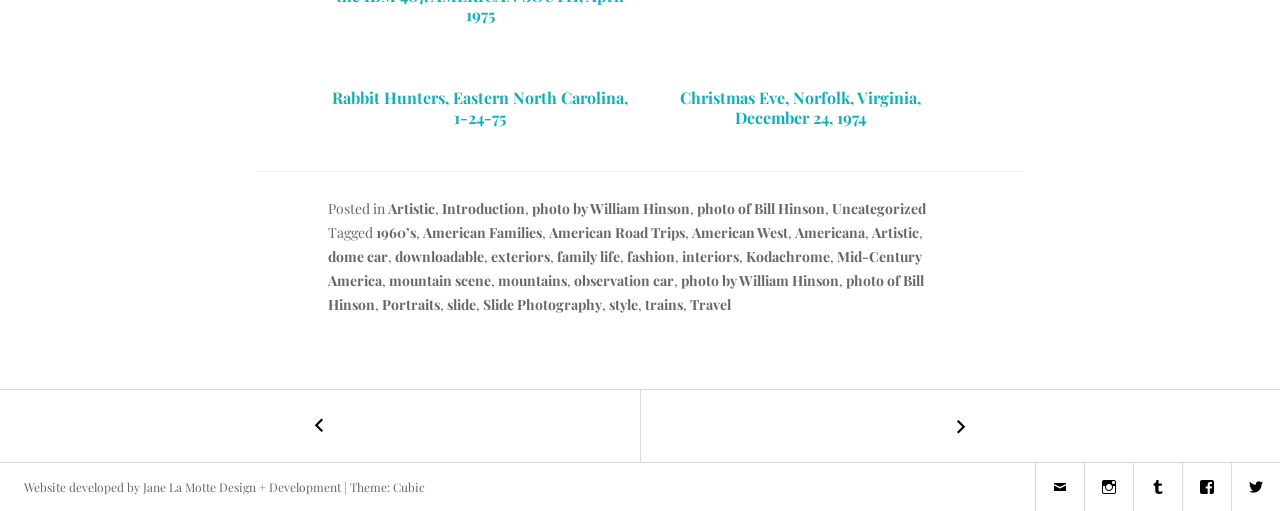Identify the bounding box coordinates of the area you need to click to perform the following instruction: "Read the post tagged with American Families".

[0.33, 0.634, 0.423, 0.671]